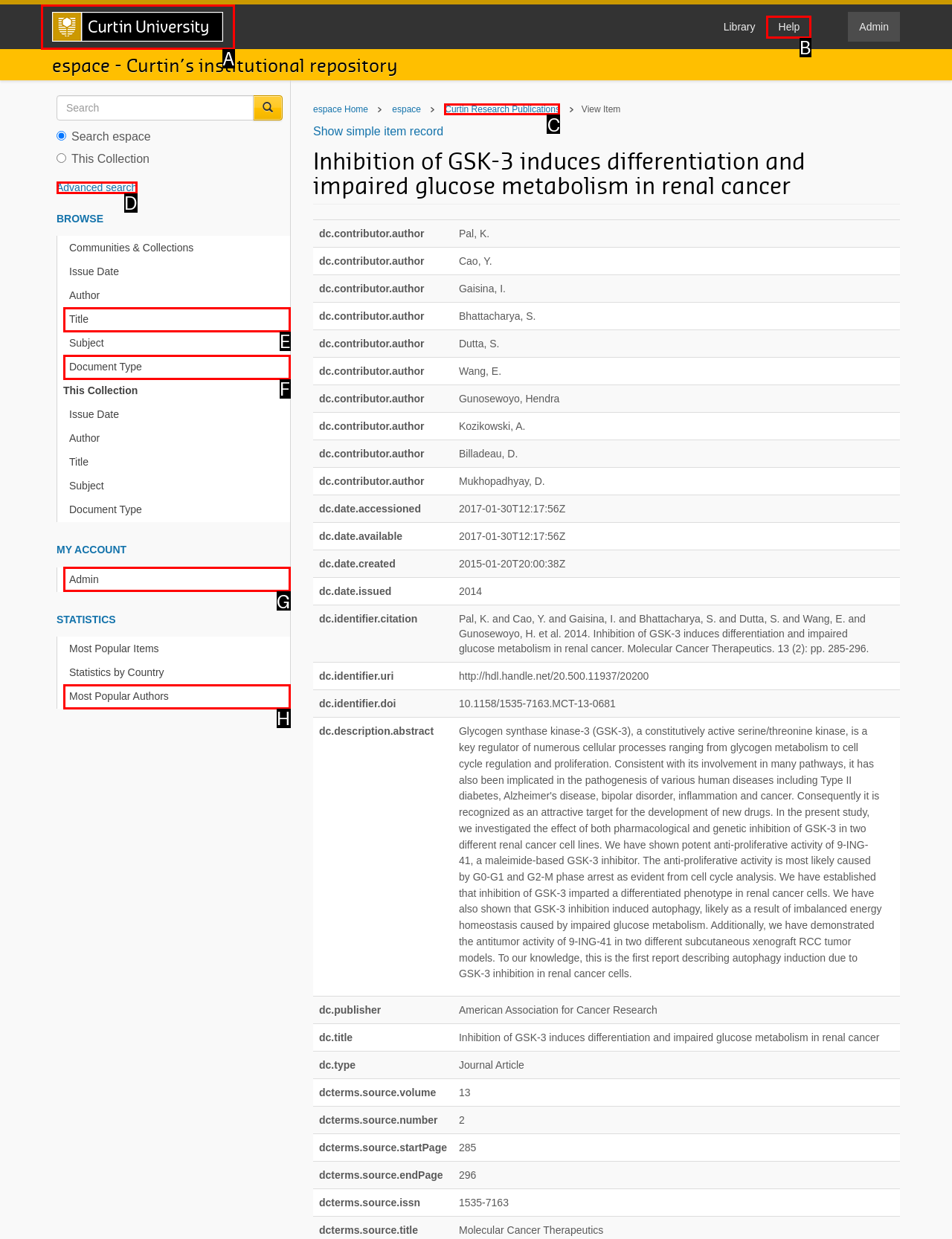Point out which HTML element you should click to fulfill the task: Visit Curtin Research Publications.
Provide the option's letter from the given choices.

C